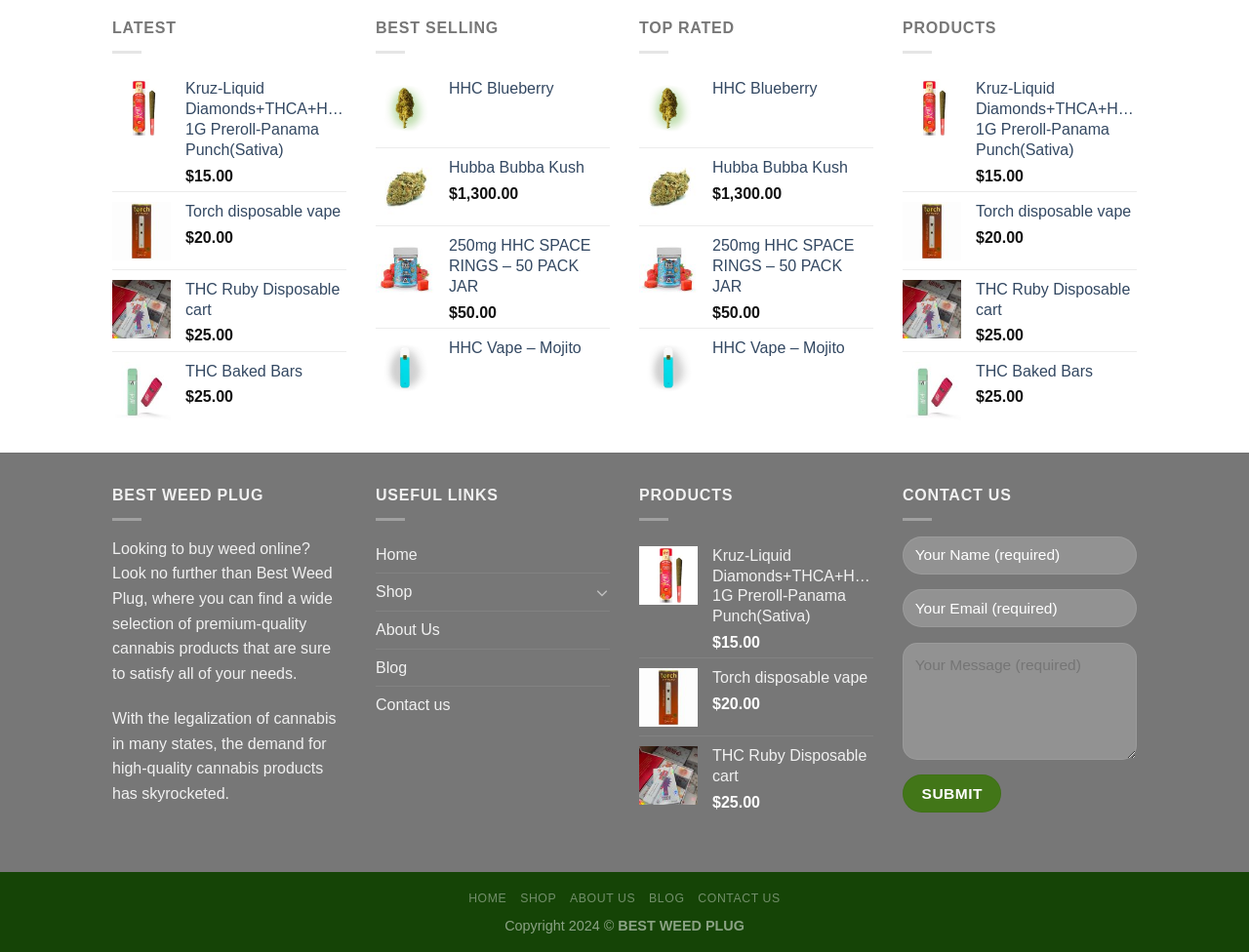Determine the bounding box coordinates of the clickable element necessary to fulfill the instruction: "click the 'Submit' button". Provide the coordinates as four float numbers within the 0 to 1 range, i.e., [left, top, right, bottom].

[0.723, 0.814, 0.802, 0.854]